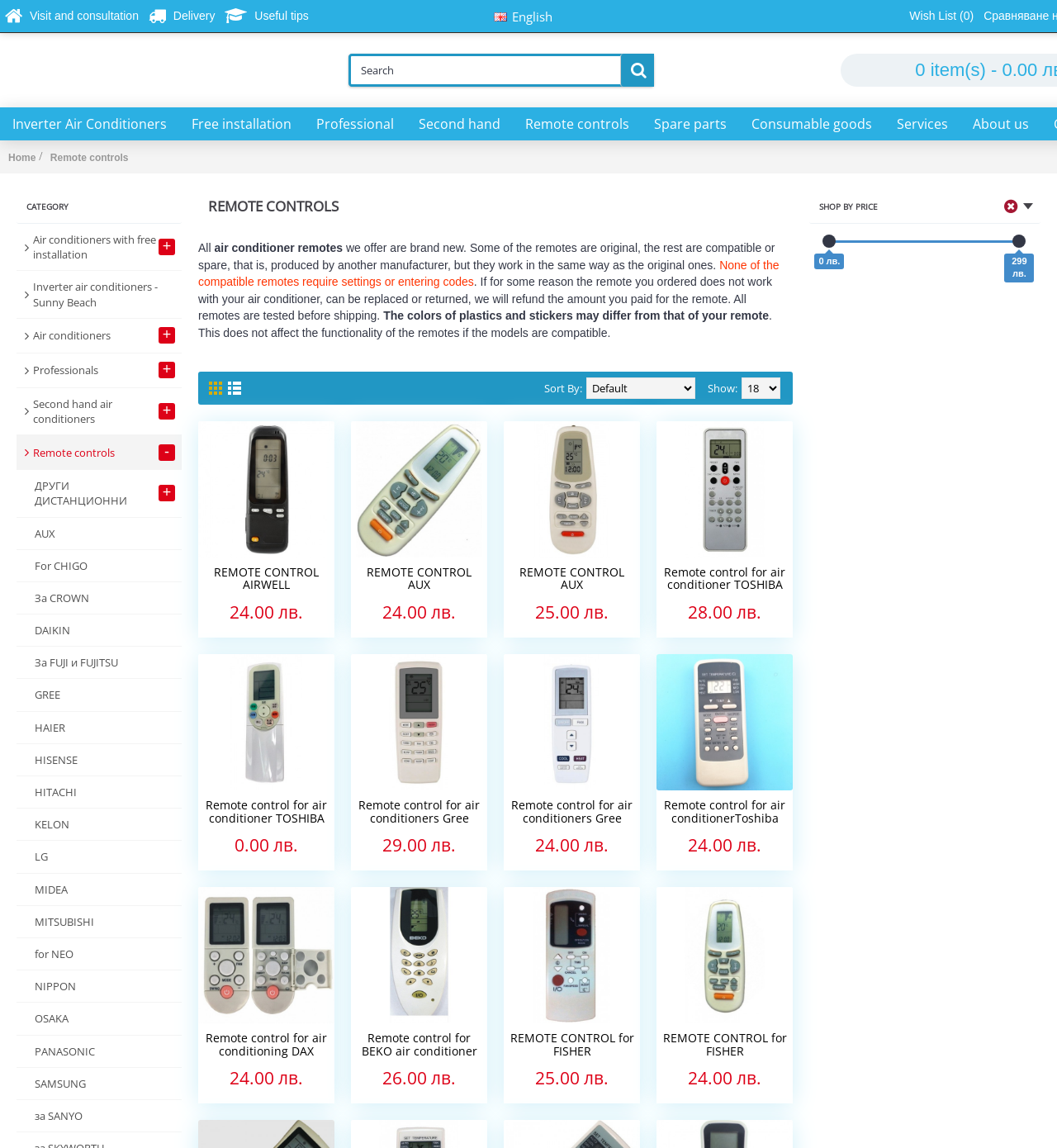What is the text of the static text element above the product list?
Answer the question with a single word or phrase derived from the image.

CATEGORY